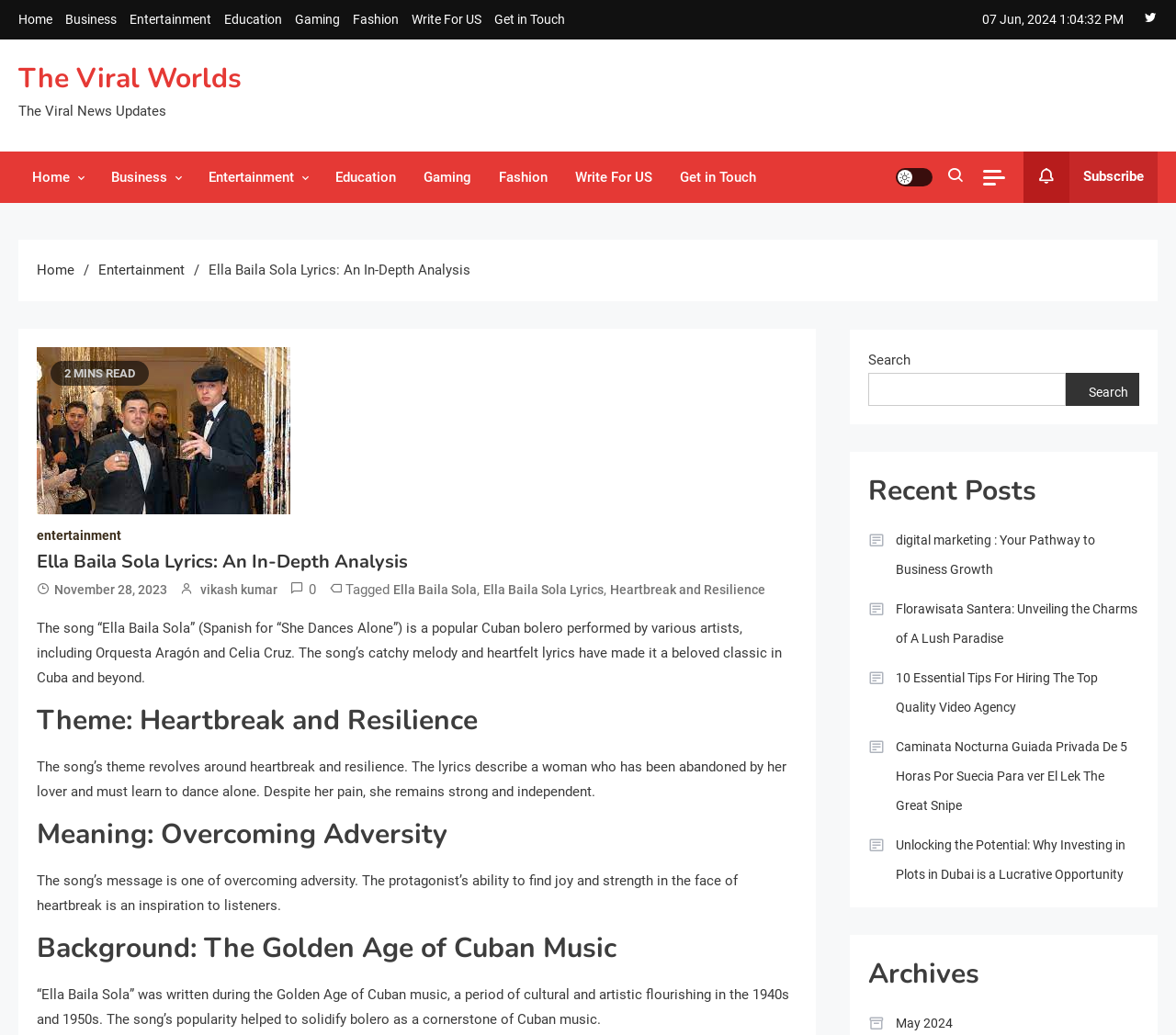Offer a thorough description of the webpage.

This webpage is about the song "Ella Baila Sola" and its in-depth analysis. At the top, there are multiple links to different sections of the website, including "Home", "Business", "Entertainment", and more. Below these links, there is a date and time displayed, followed by a search bar and a button to subscribe.

The main content of the webpage is divided into sections, starting with a heading that reads "Ella Baila Sola Lyrics: An In-Depth Analysis". Below this heading, there is an image related to the song, followed by a brief description of the song's meaning and a link to the entertainment section.

The next section is a header that reads "Ella Baila Sola Lyrics: An In-Depth Analysis" again, followed by a series of links and text that provide more information about the song, including its theme, meaning, and background. There are also links to the author and the date of publication.

Further down the page, there is a search bar and a section titled "Recent Posts" that lists several links to other articles on the website. Finally, there is a section titled "Archives" at the bottom of the page.

Throughout the webpage, there are multiple links and buttons that allow users to navigate to different sections of the website or to interact with the content in various ways.